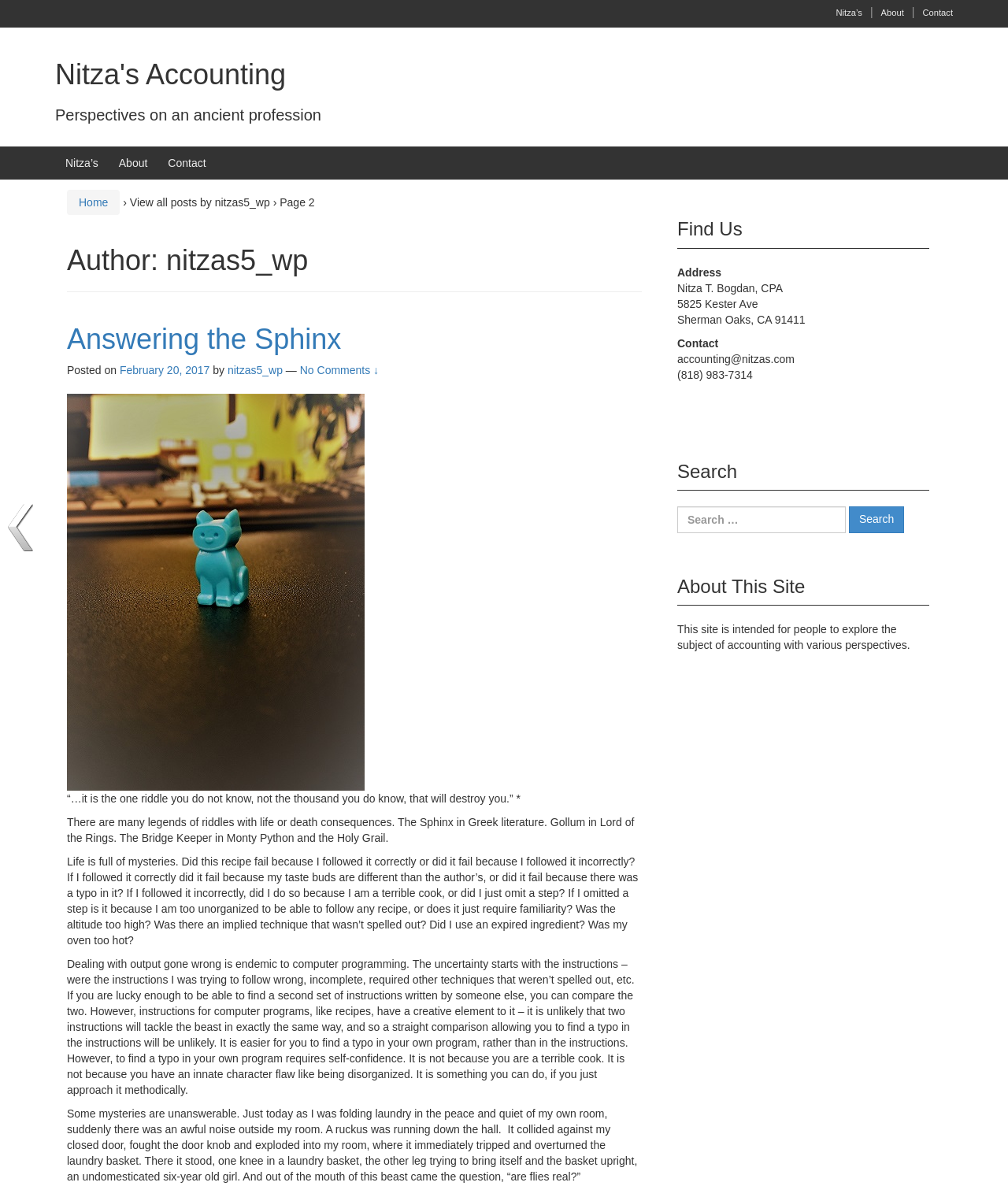Identify the bounding box for the given UI element using the description provided. Coordinates should be in the format (top-left x, top-left y, bottom-right x, bottom-right y) and must be between 0 and 1. Here is the description: parent_node: Search for: value="Search"

[0.842, 0.427, 0.897, 0.45]